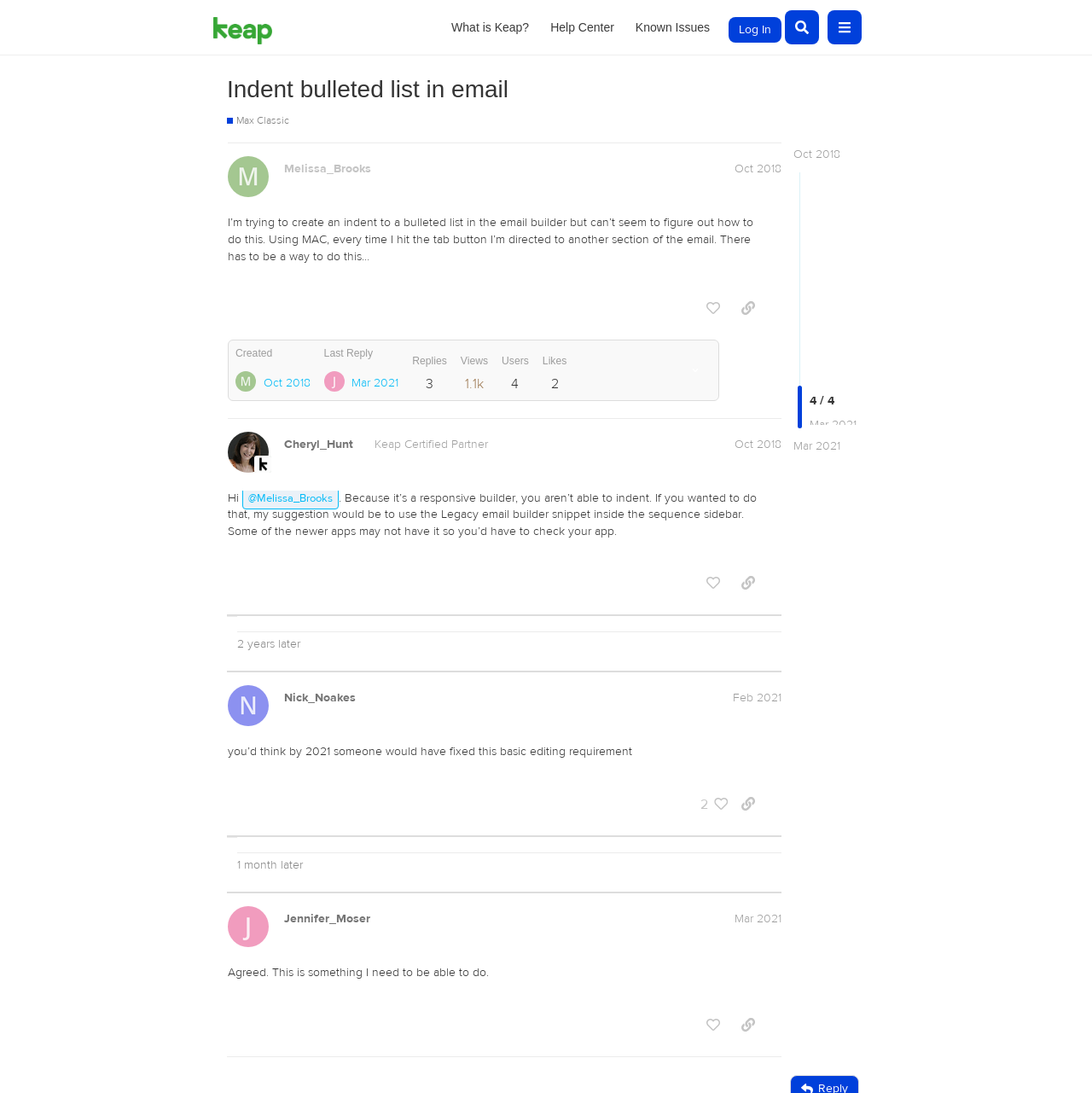Please determine the bounding box coordinates of the element's region to click for the following instruction: "Like a post".

[0.639, 0.269, 0.667, 0.295]